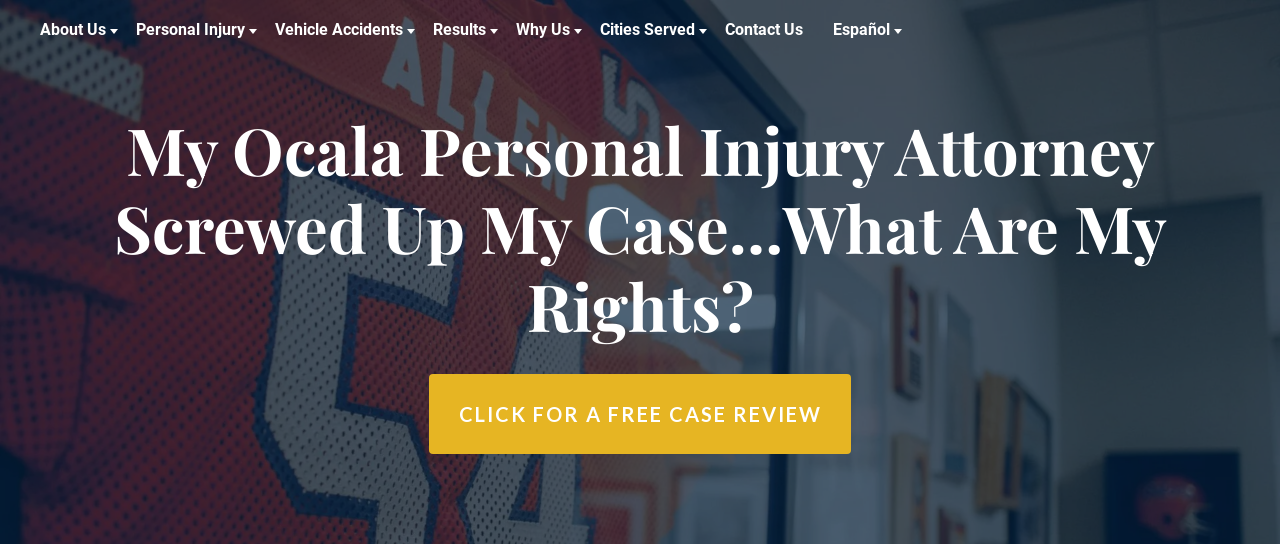Refer to the image and provide a thorough answer to this question:
What type of law does the firm focus on?

The caption states that the firm's focus is on personal injury law, which is highlighted in the bold header and the call-to-action button for a free case review.